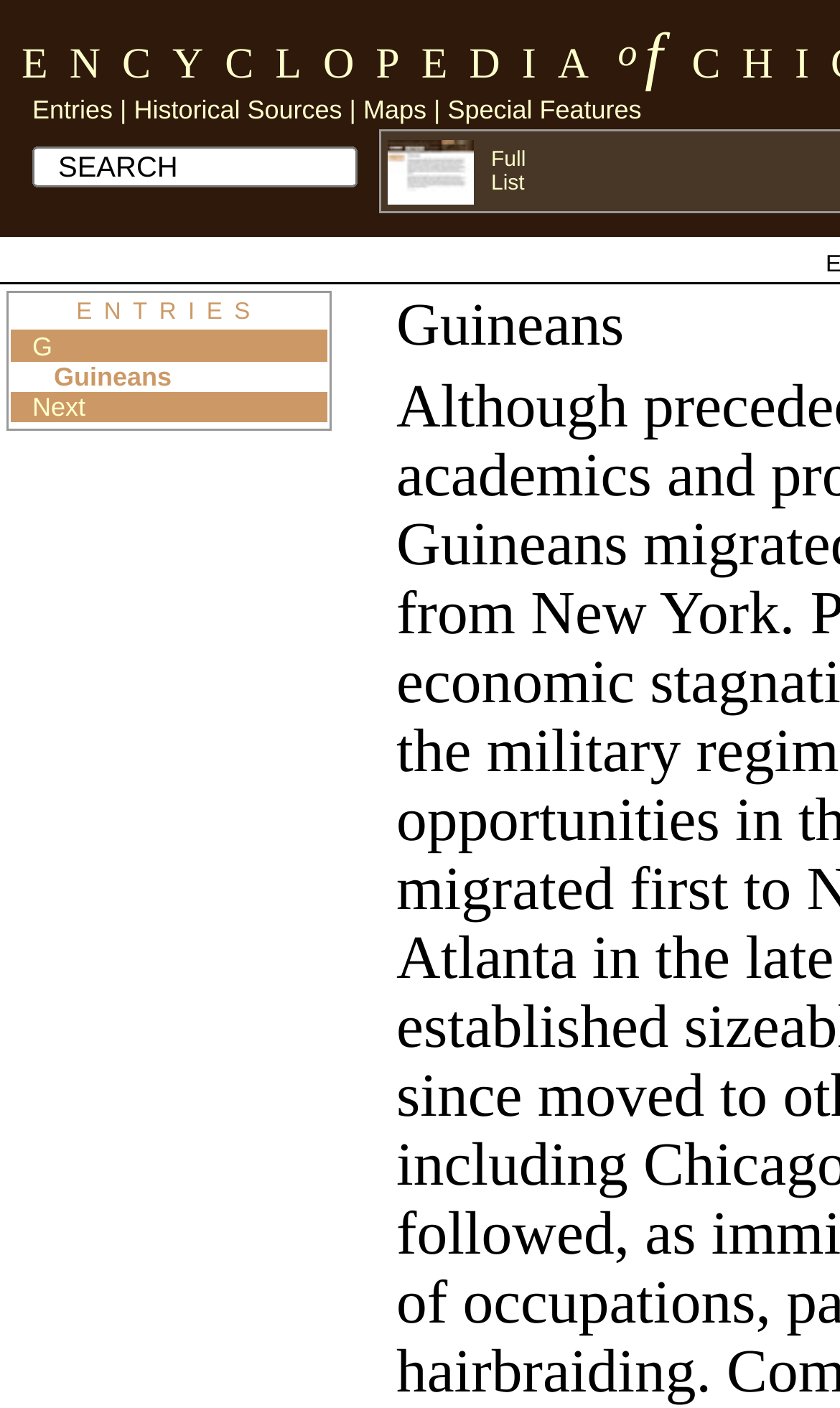Give a one-word or short phrase answer to the question: 
How many links are under the 'f' link?

4